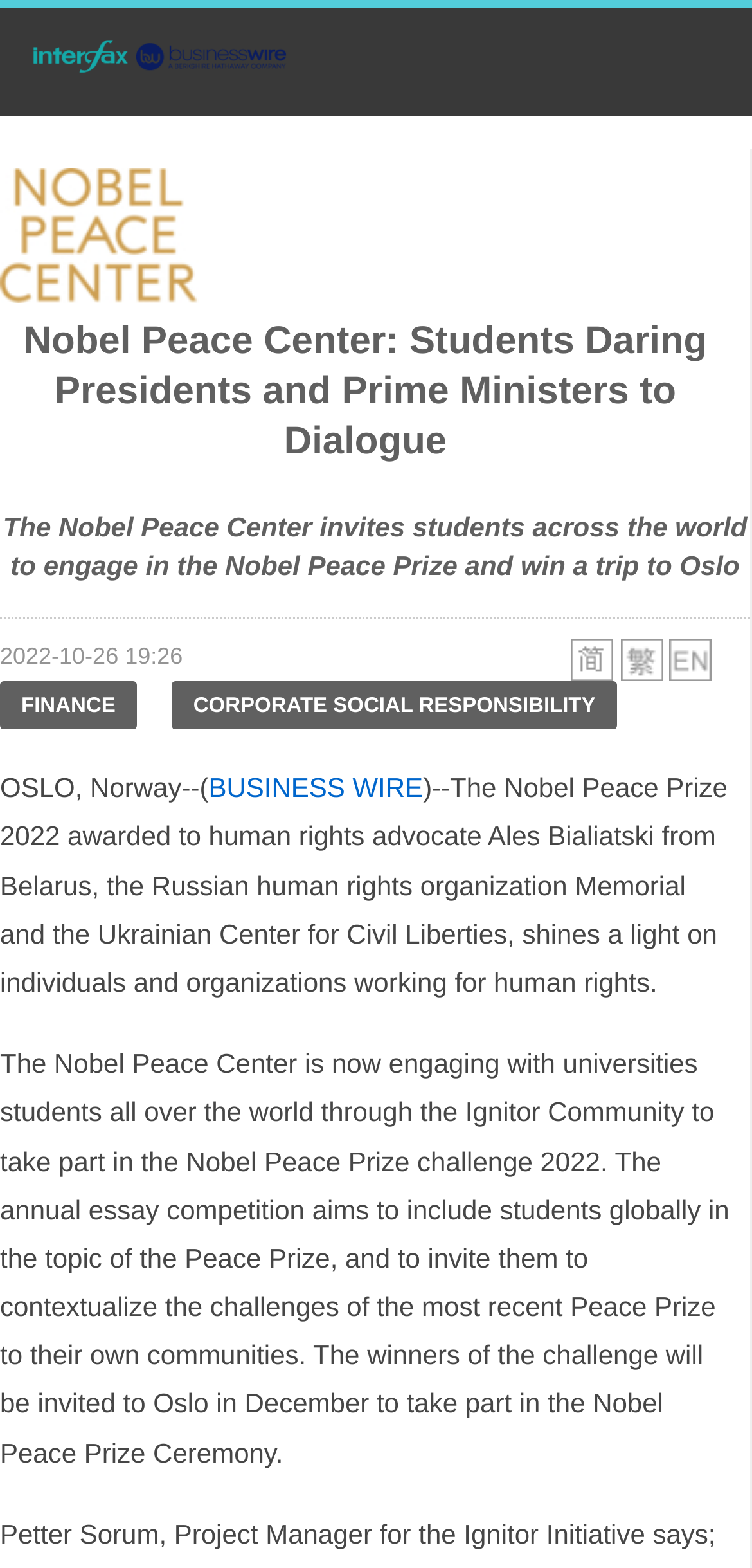Provide a single word or phrase answer to the question: 
What is the location of the Nobel Peace Prize Ceremony?

Oslo